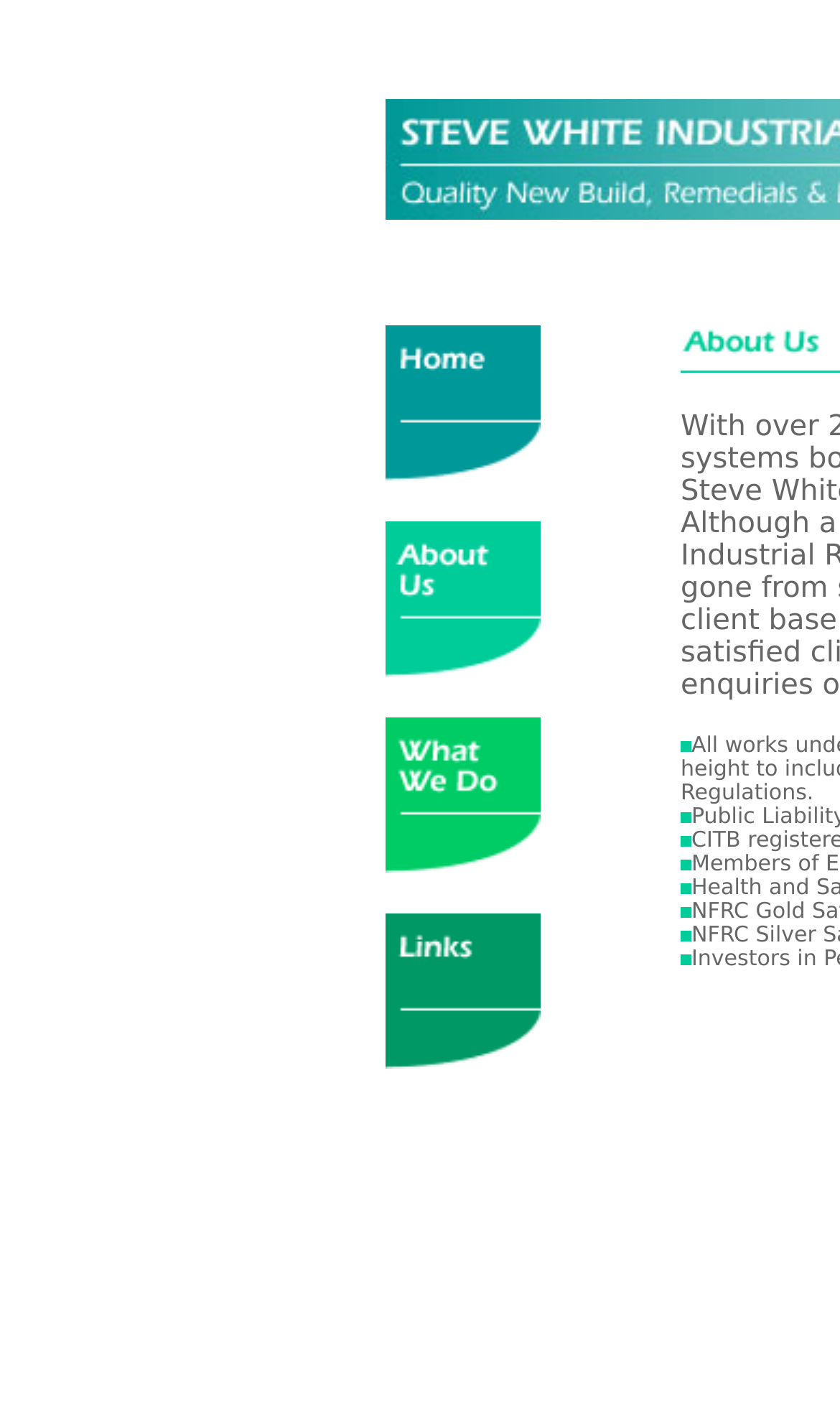Respond to the following question using a concise word or phrase: 
What is the layout of the top section of the webpage?

Three columns